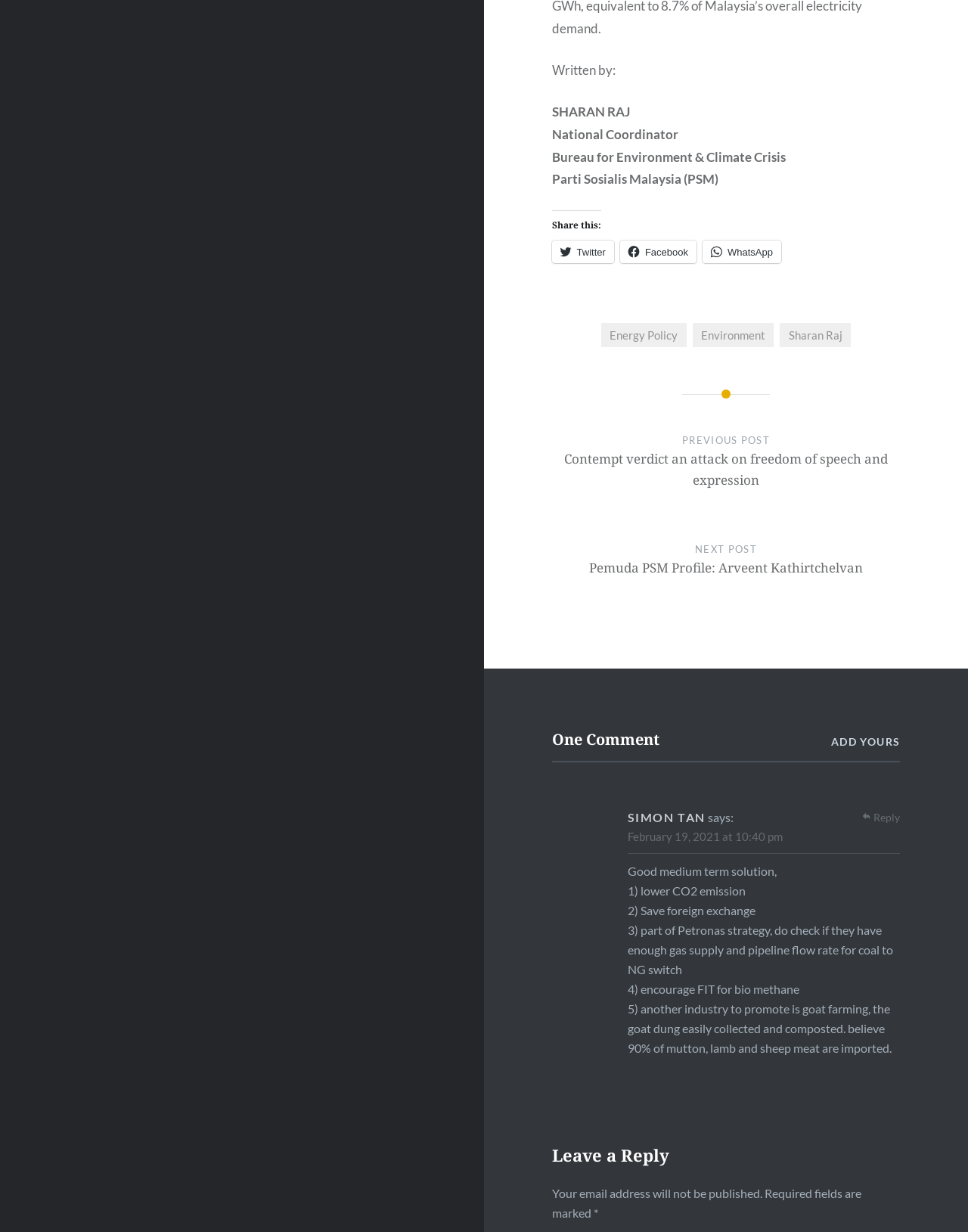Using the element description provided, determine the bounding box coordinates in the format (top-left x, top-left y, bottom-right x, bottom-right y). Ensure that all values are floating point numbers between 0 and 1. Element description: Energy Policy

[0.621, 0.262, 0.709, 0.282]